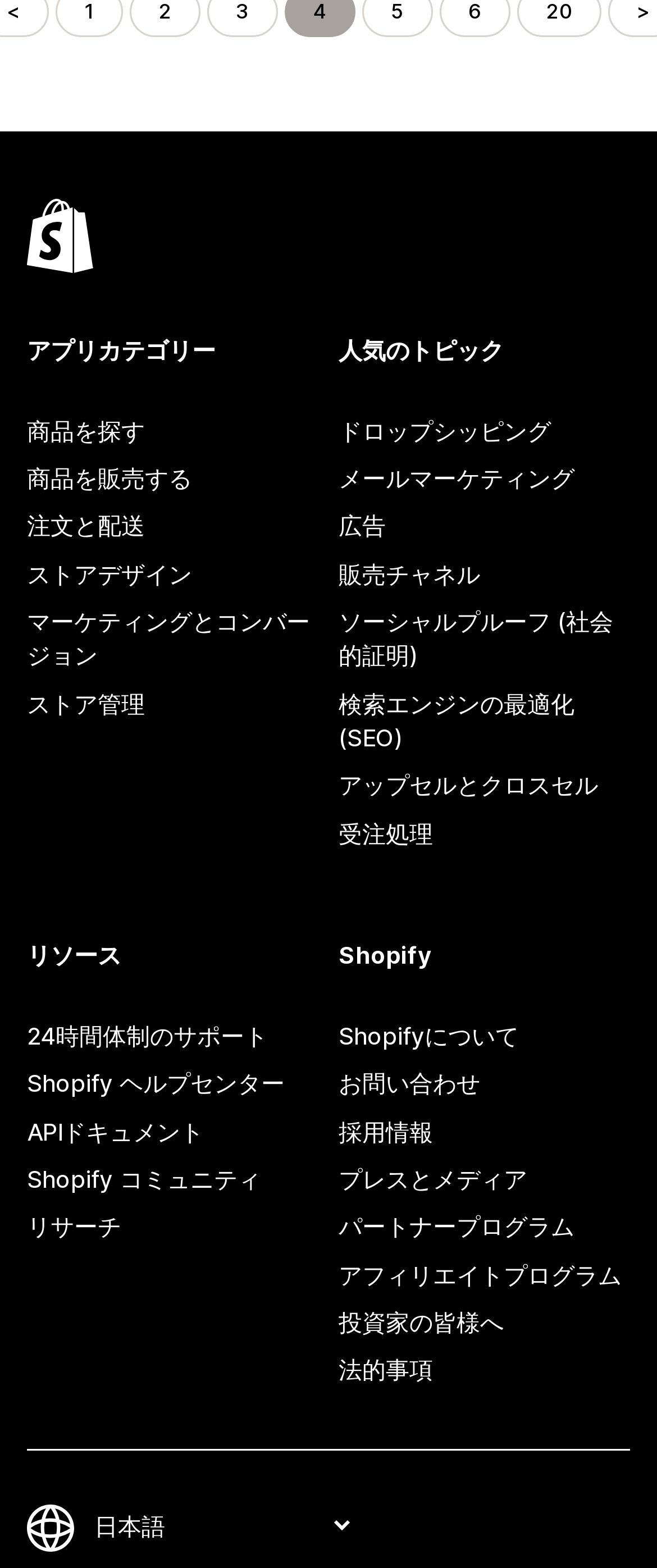Please find the bounding box coordinates of the section that needs to be clicked to achieve this instruction: "Get 24-hour support".

[0.041, 0.646, 0.485, 0.676]